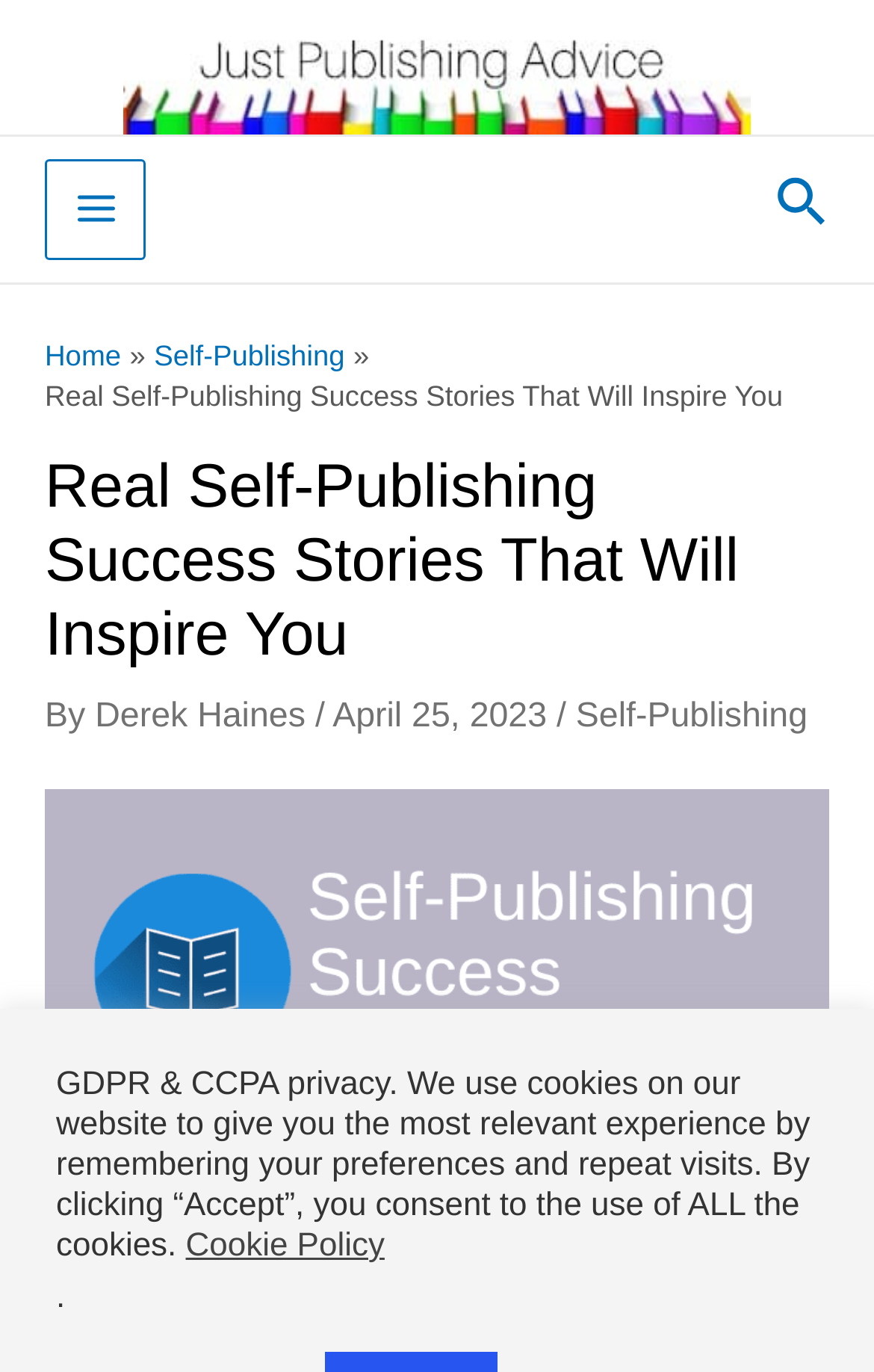Determine the bounding box coordinates for the area that should be clicked to carry out the following instruction: "Learn more about Derek Haines".

[0.109, 0.509, 0.361, 0.537]